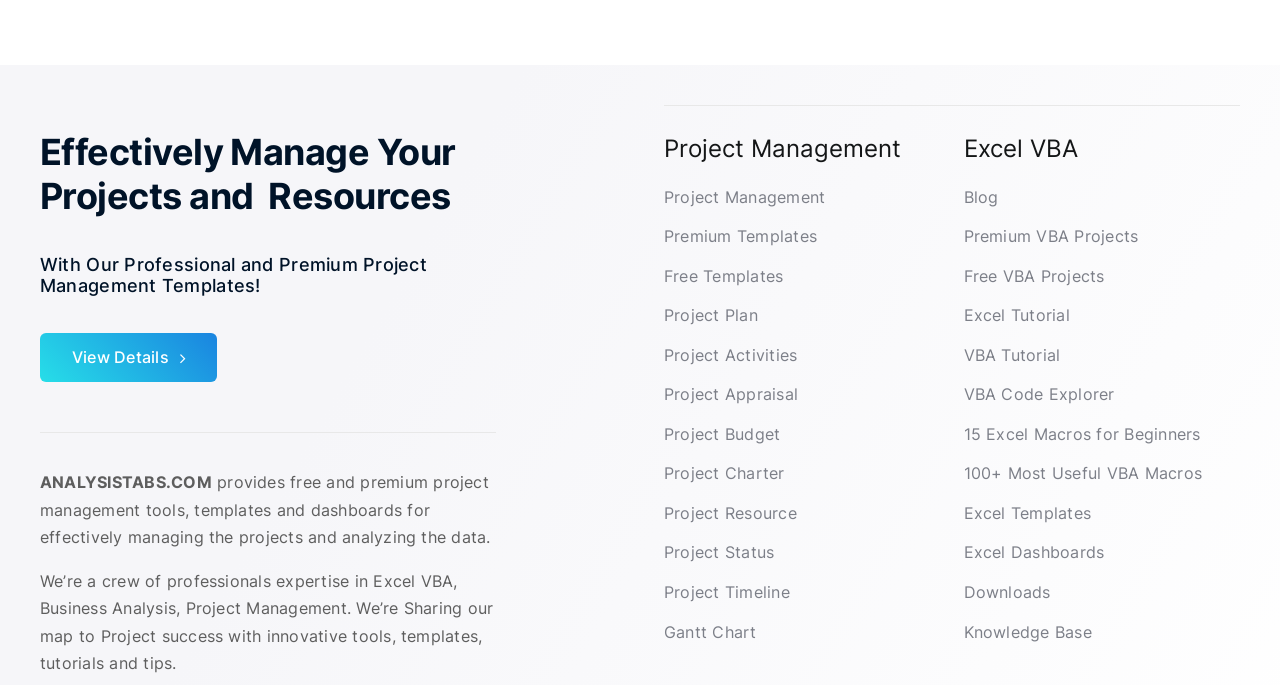What is the main purpose of the website?
With the help of the image, please provide a detailed response to the question.

Based on the static text 'Effectively Manage Your Projects and Resources' and the description of the website, it appears that the main purpose of the website is to provide tools and resources for project management.